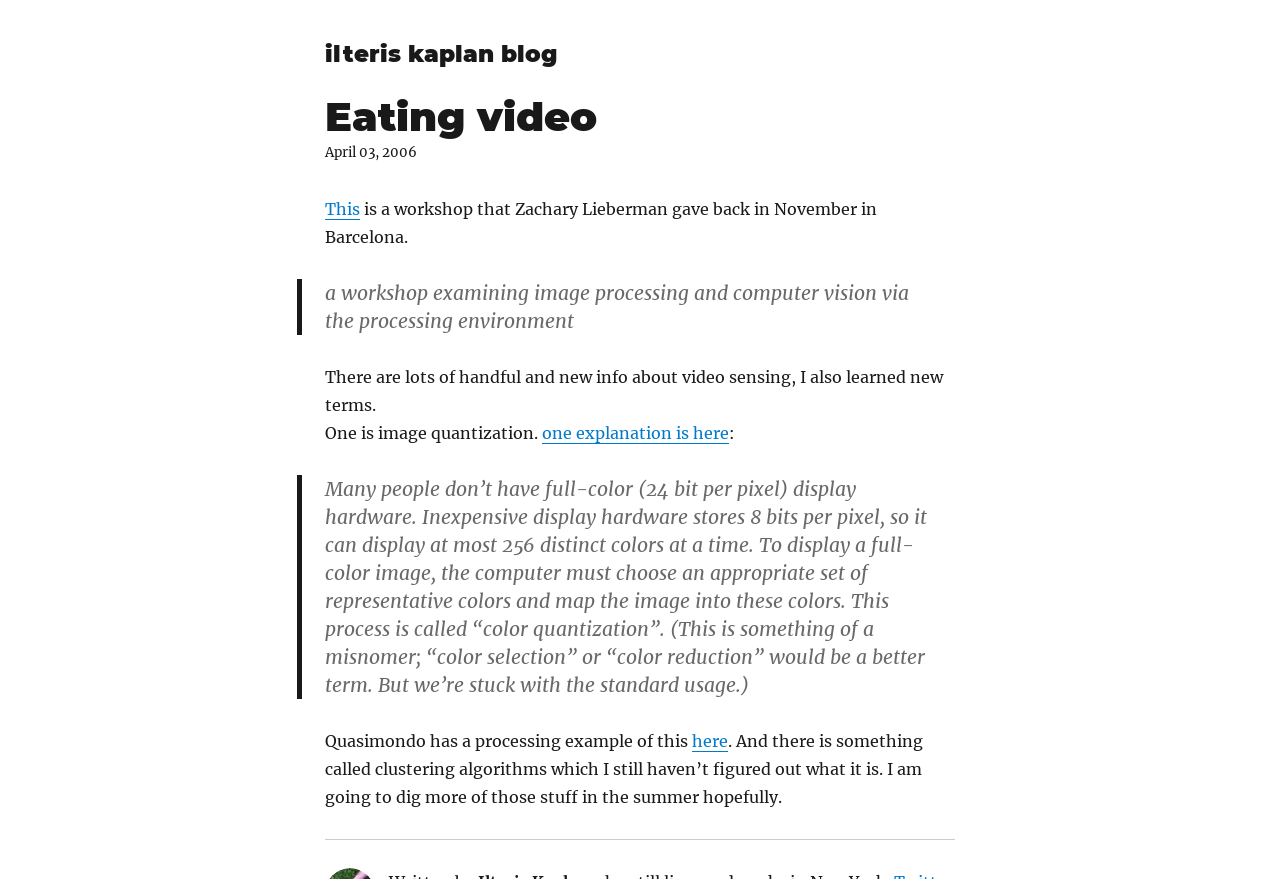Who gave a workshop in Barcelona?
Using the information from the image, give a concise answer in one word or a short phrase.

Zachary Lieberman